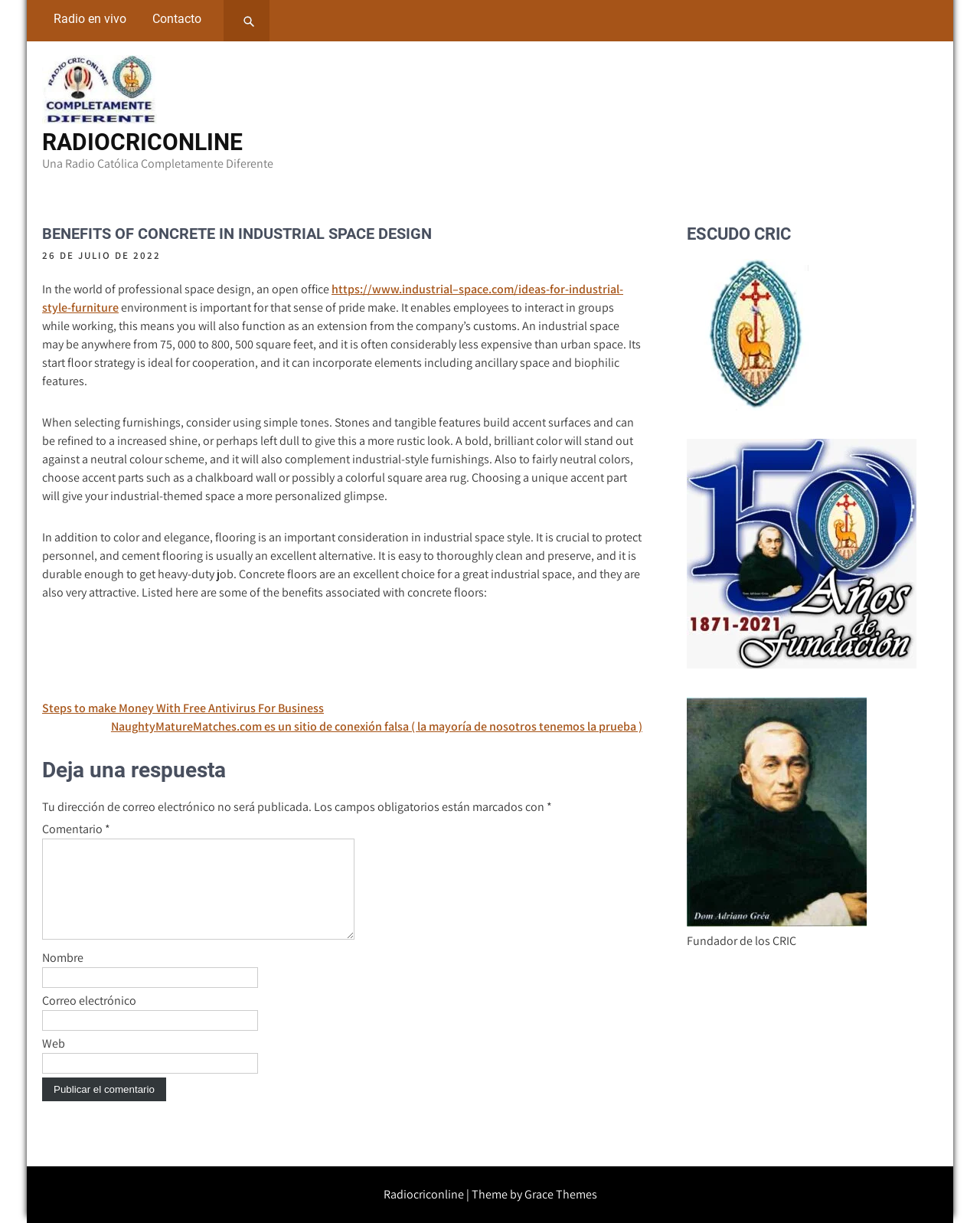Please determine the bounding box coordinates for the element that should be clicked to follow these instructions: "Leave a comment".

[0.043, 0.686, 0.362, 0.768]